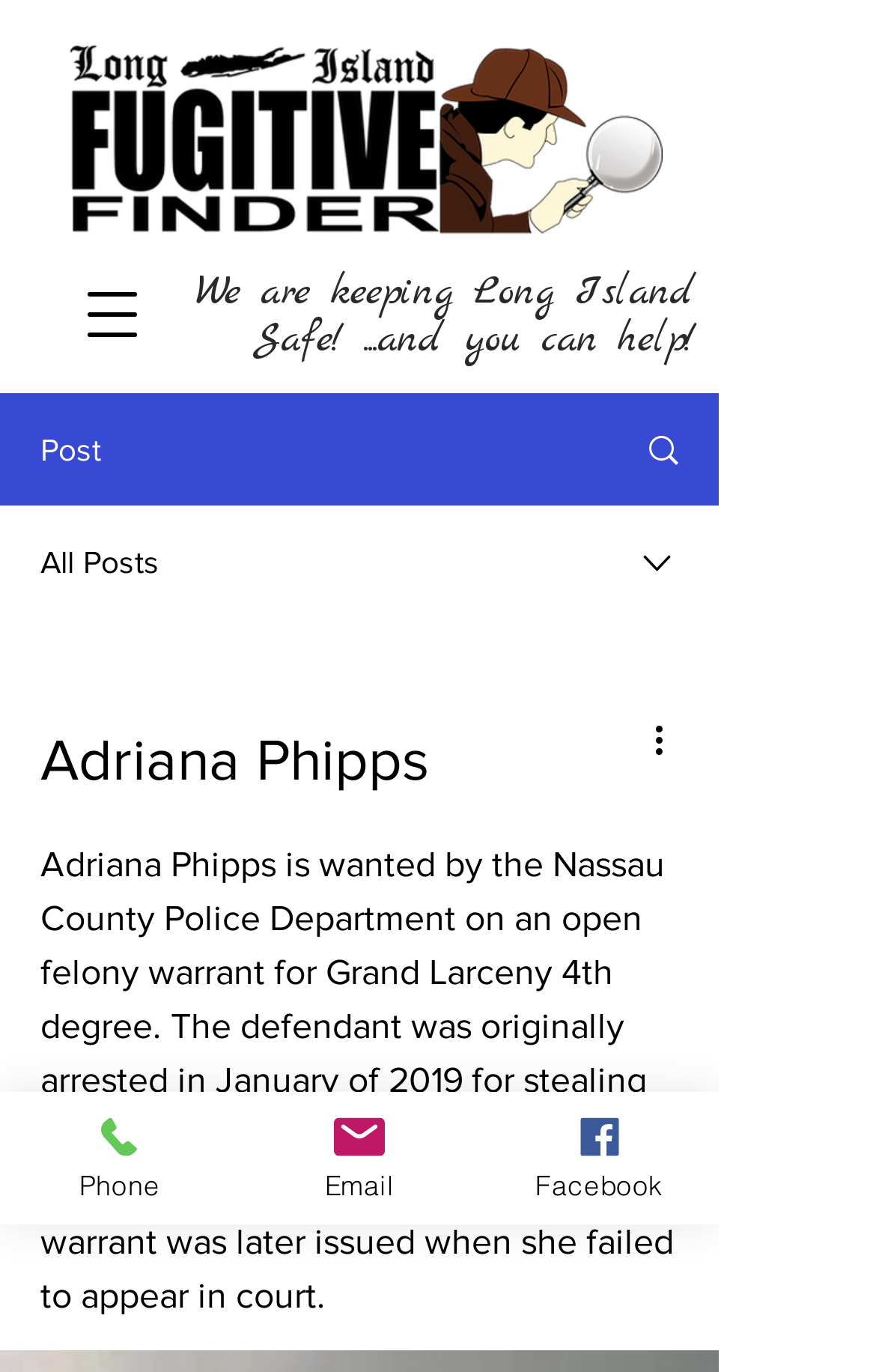How many navigation options are available?
Please provide a single word or phrase in response based on the screenshot.

3